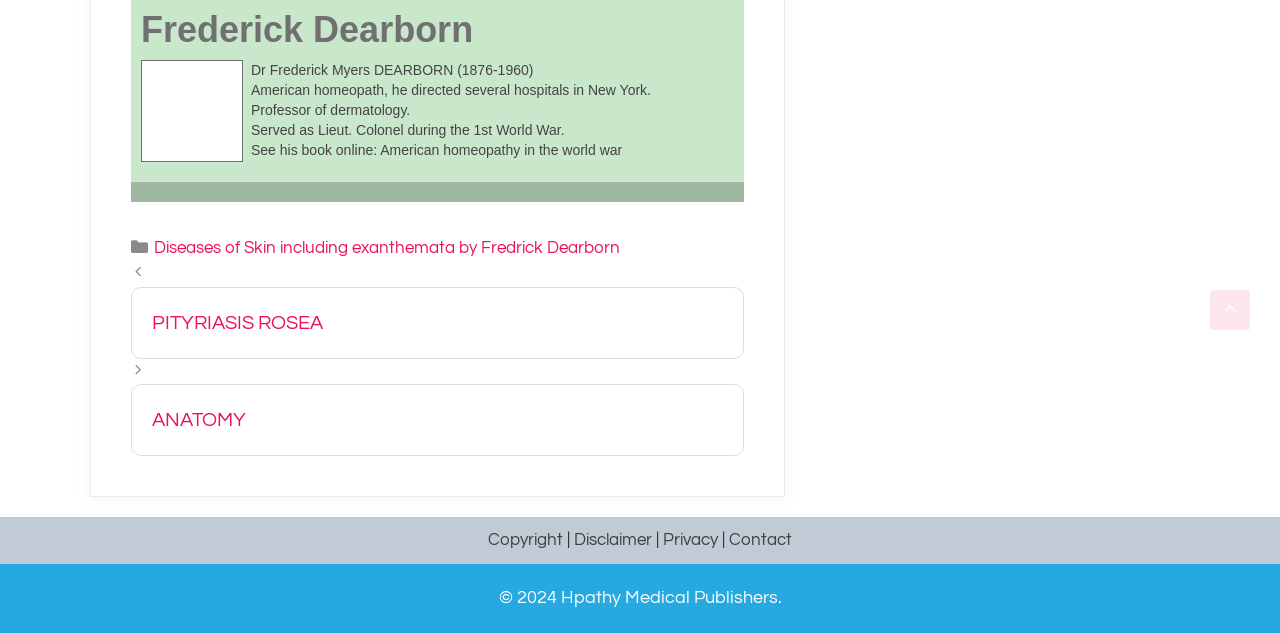Please specify the bounding box coordinates of the area that should be clicked to accomplish the following instruction: "Go to the page about ANATOMY". The coordinates should consist of four float numbers between 0 and 1, i.e., [left, top, right, bottom].

[0.102, 0.607, 0.581, 0.72]